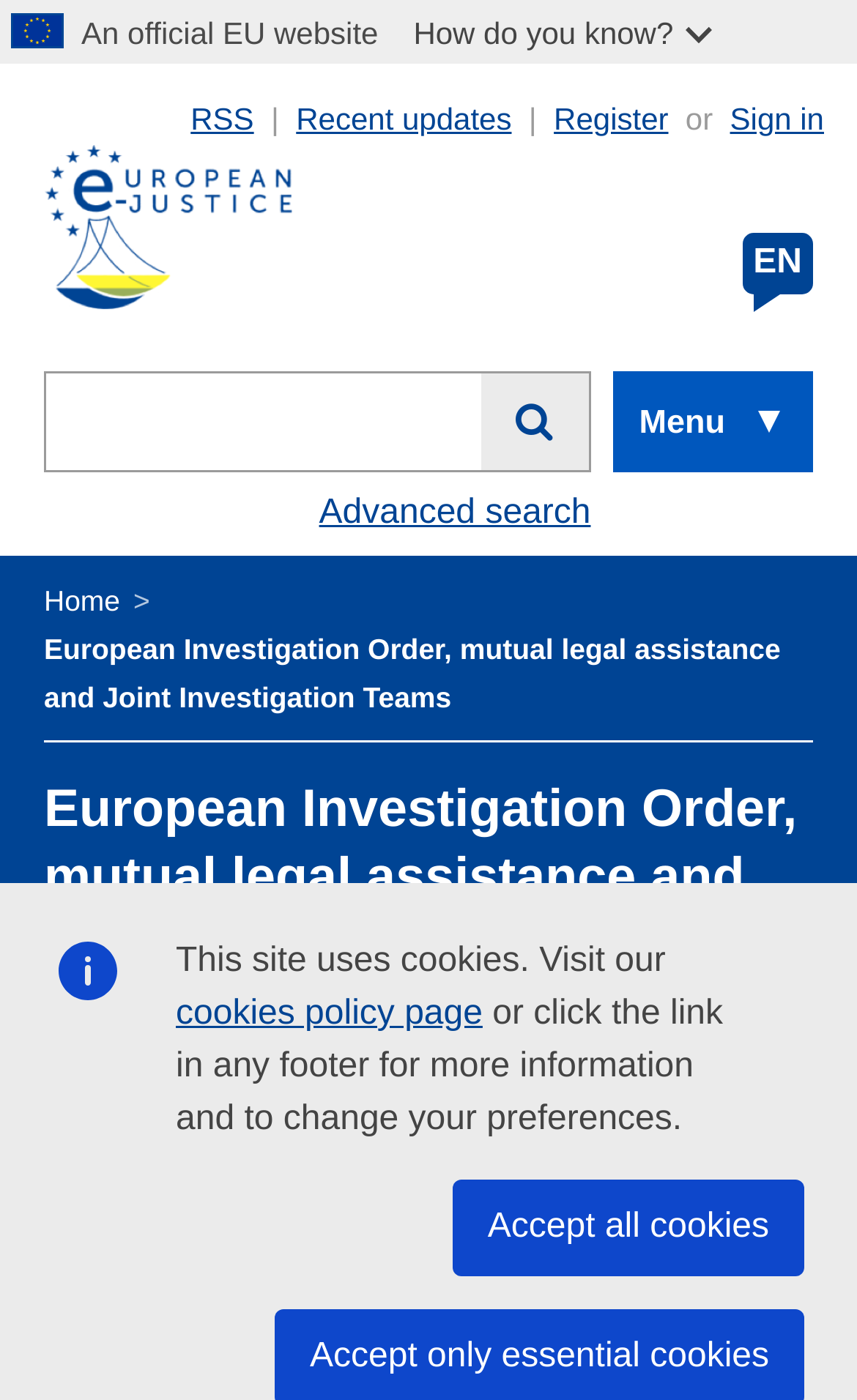Please provide a detailed answer to the question below based on the screenshot: 
What is the function of the button with a question mark icon?

The button with a question mark icon is labeled 'How do you know?' and is likely a button that provides additional information or explanations on a particular topic. When clicked, it may expand to reveal more content or provide a dropdown menu with related information.